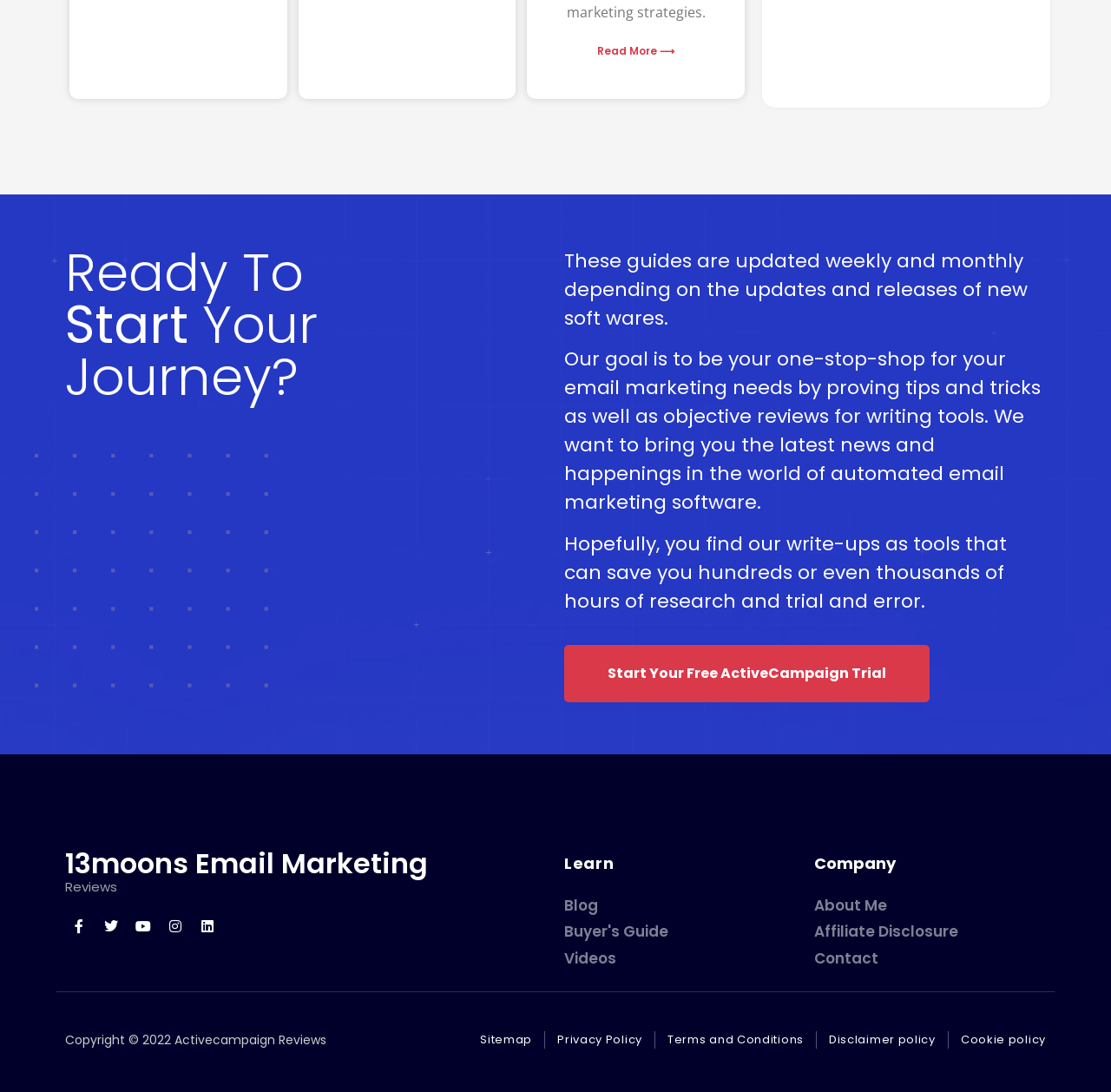Please find the bounding box coordinates of the element that needs to be clicked to perform the following instruction: "Visit 13moons Email Marketing". The bounding box coordinates should be four float numbers between 0 and 1, represented as [left, top, right, bottom].

[0.059, 0.773, 0.385, 0.808]